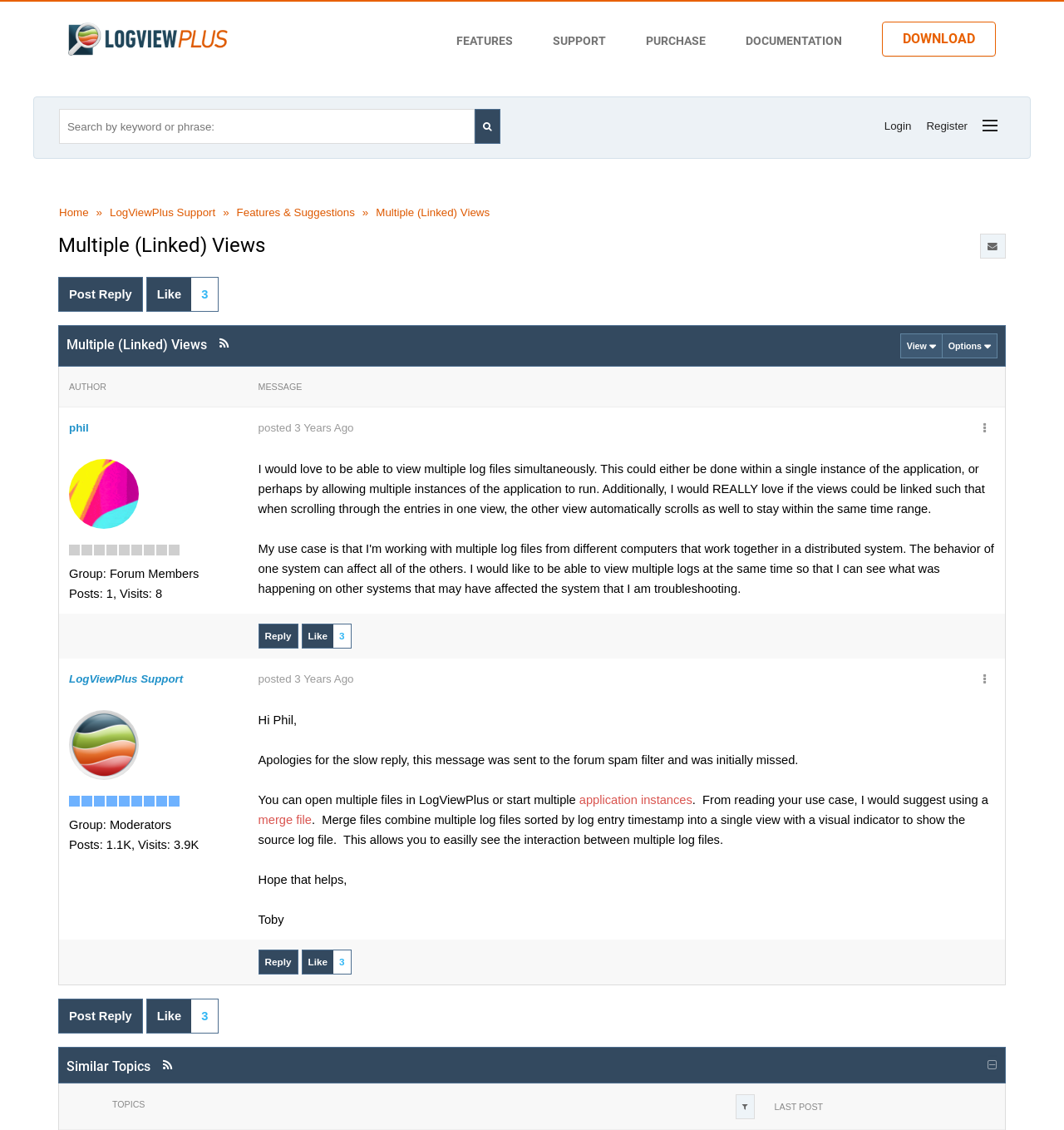Give a one-word or short-phrase answer to the following question: 
What is the reputation of the user 'LogViewPlus Support'?

6.2K